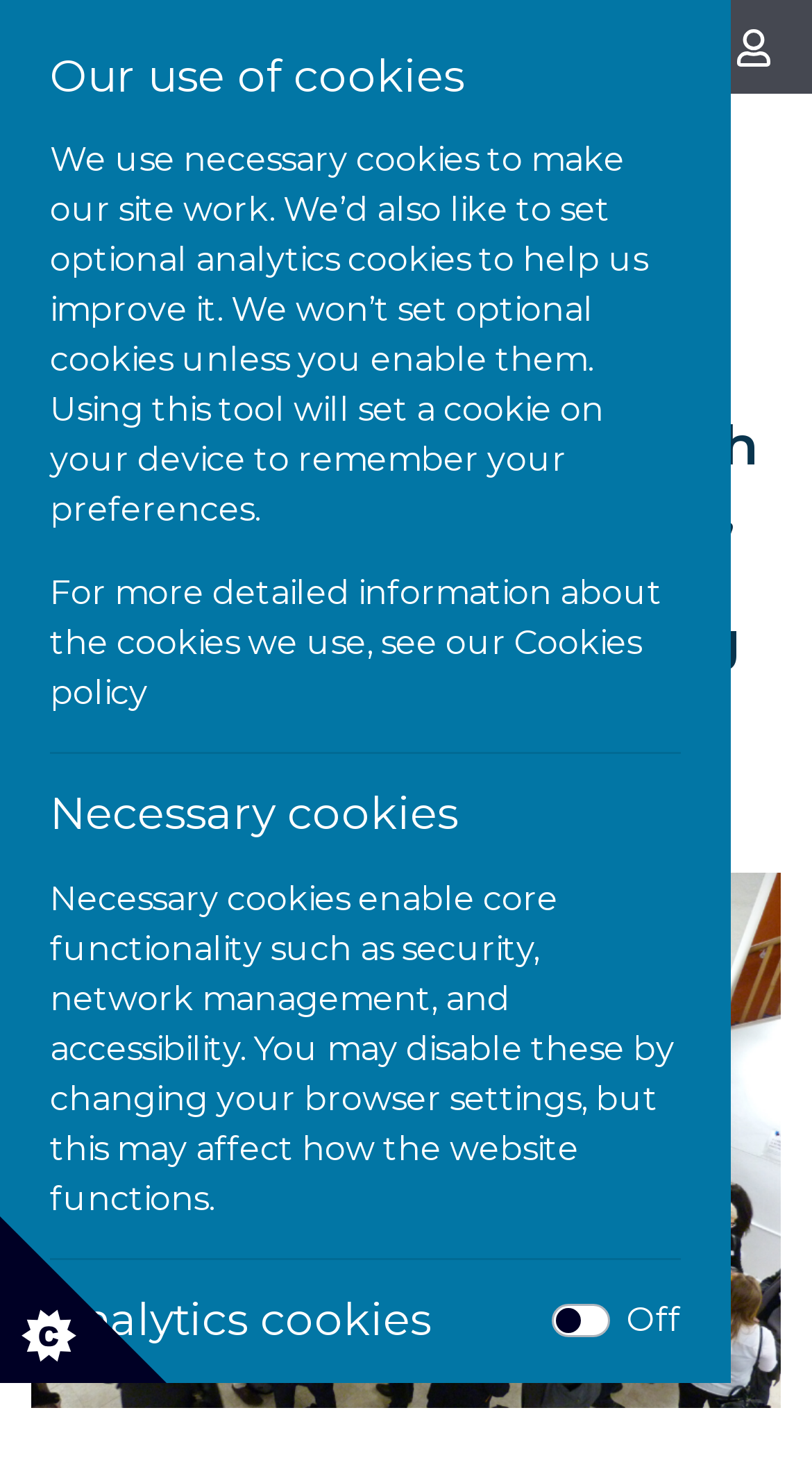Using the provided element description: "alt="Microlink"", identify the bounding box coordinates. The coordinates should be four floats between 0 and 1 in the order [left, top, right, bottom].

[0.236, 0.075, 0.697, 0.141]